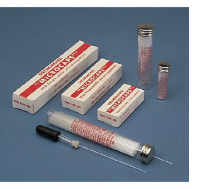What is the purpose of the micropipette?
From the image, provide a succinct answer in one word or a short phrase.

injecting small volumes of fluids